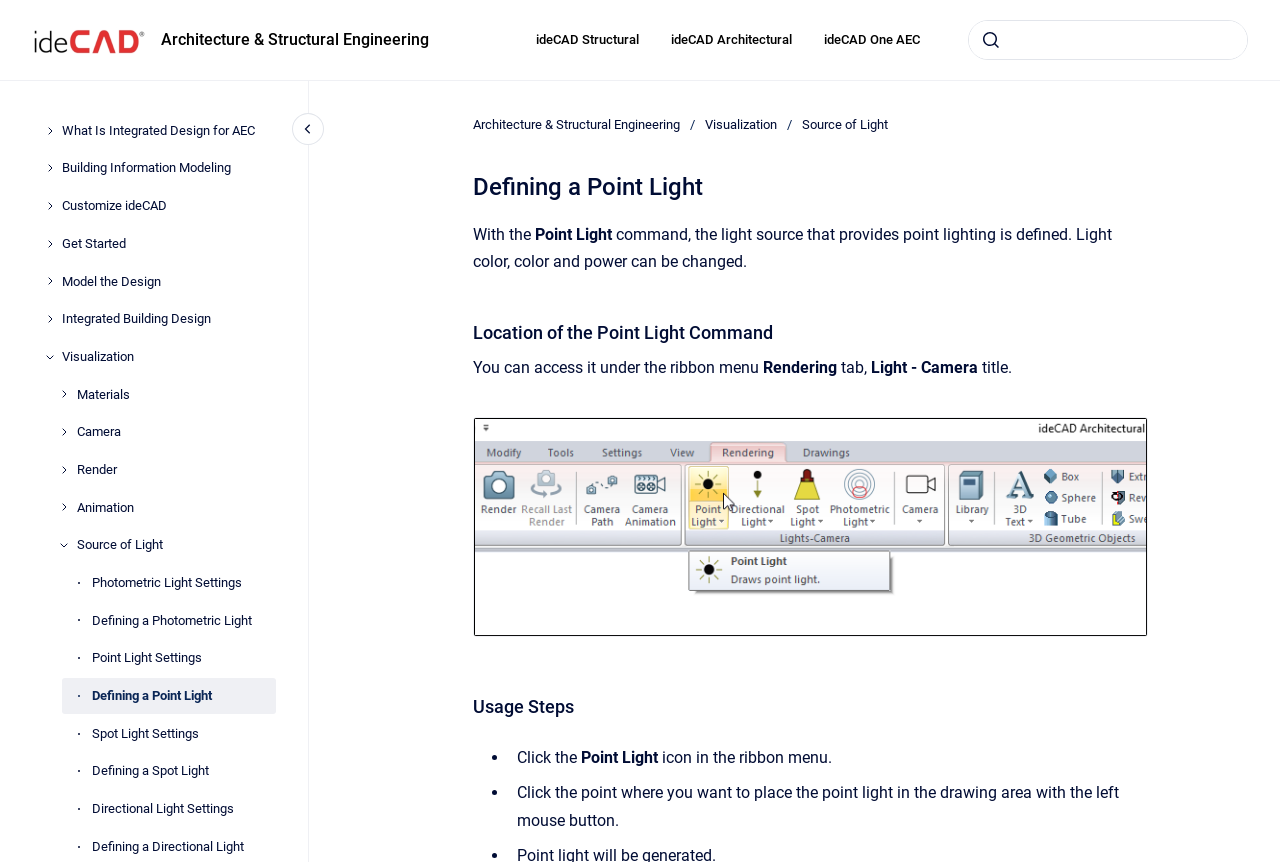What is the purpose of the Point Light command?
Based on the visual content, answer with a single word or a brief phrase.

Define point lighting